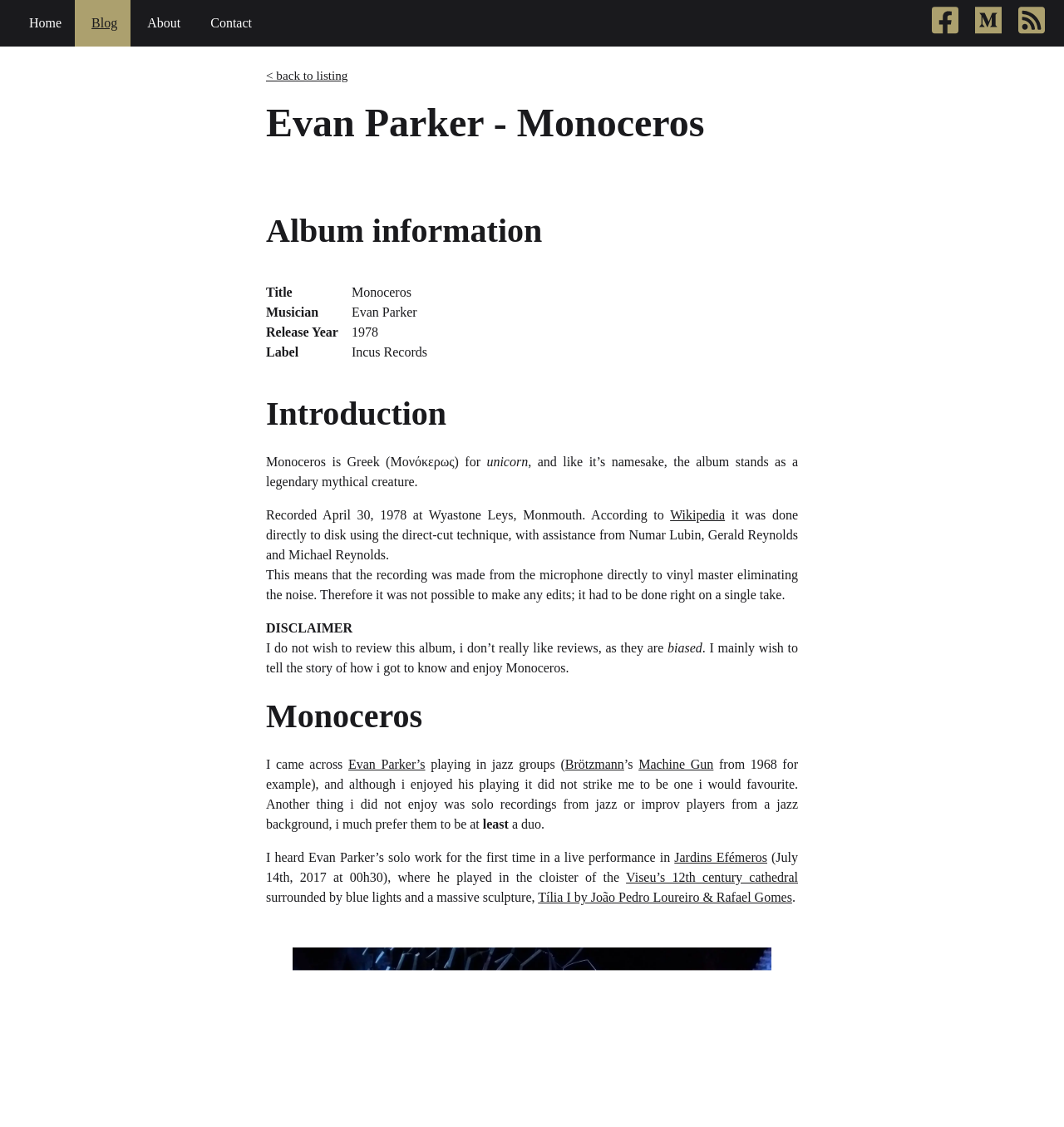Specify the bounding box coordinates of the region I need to click to perform the following instruction: "Click the 'rss feed link'". The coordinates must be four float numbers in the range of 0 to 1, i.e., [left, top, right, bottom].

[0.951, 0.005, 0.988, 0.034]